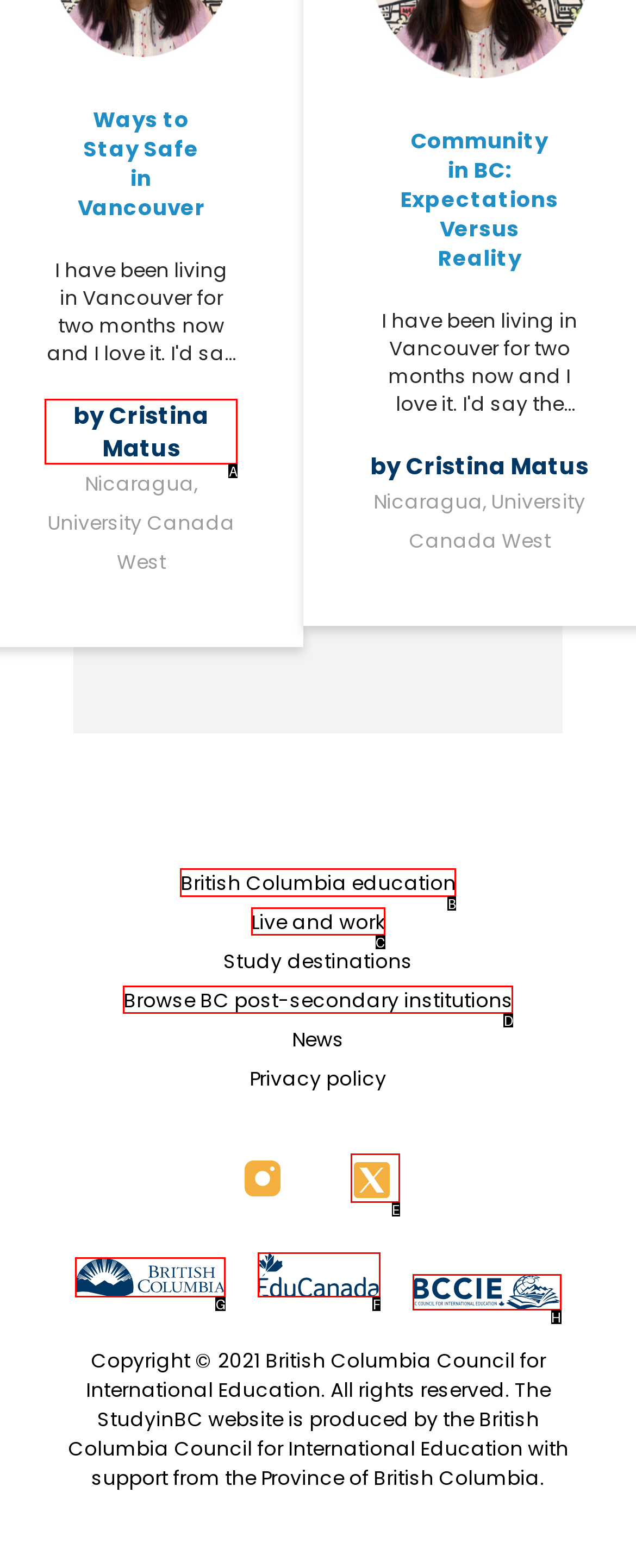Identify the letter of the UI element you should interact with to perform the task: Explore British Columbia education
Reply with the appropriate letter of the option.

B